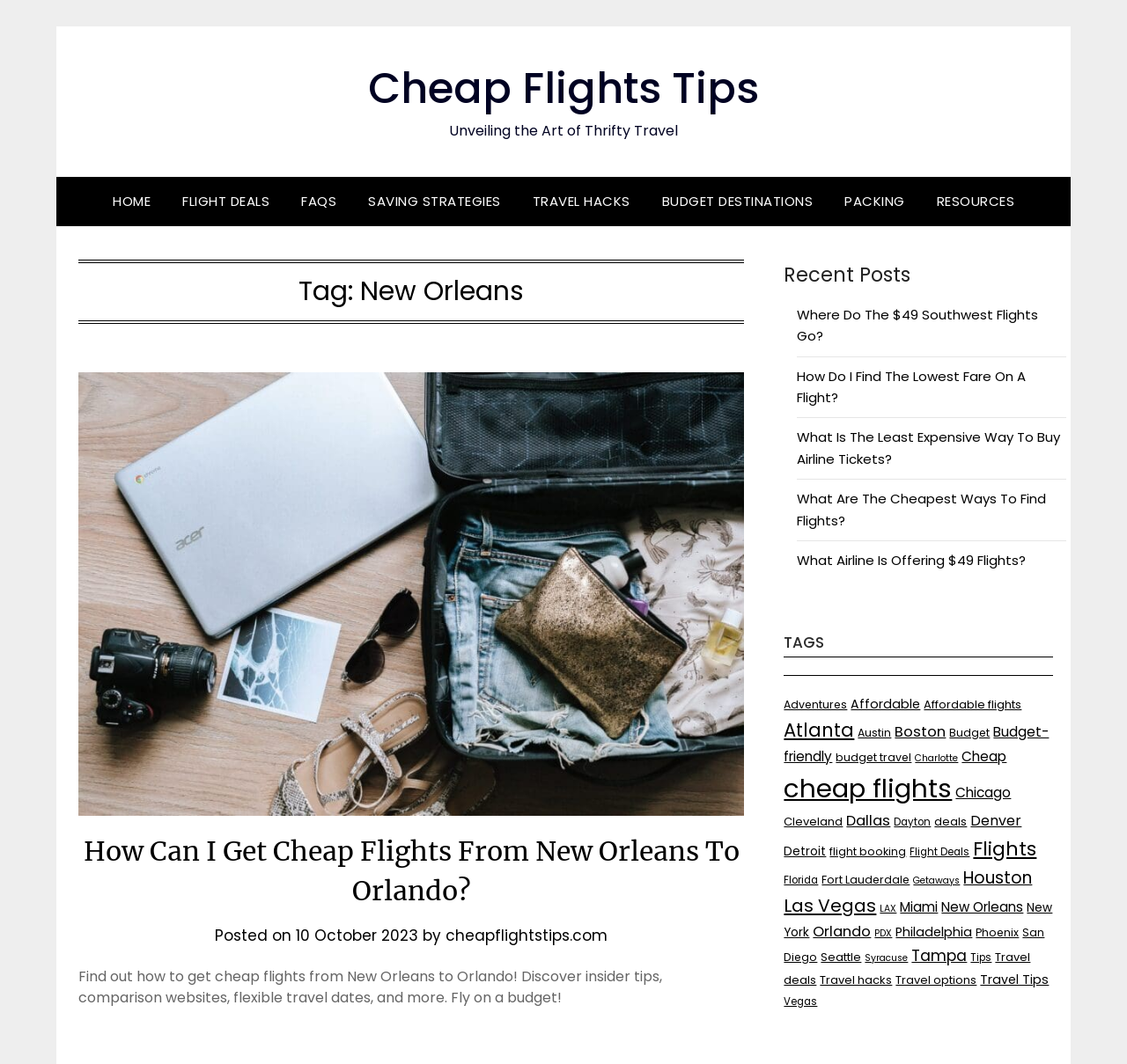What is the topic of the article?
Please give a detailed and elaborate explanation in response to the question.

The topic of the article can be determined by looking at the heading 'How Can I Get Cheap Flights From New Orleans To Orlando?' which suggests that the article is about finding cheap flights.